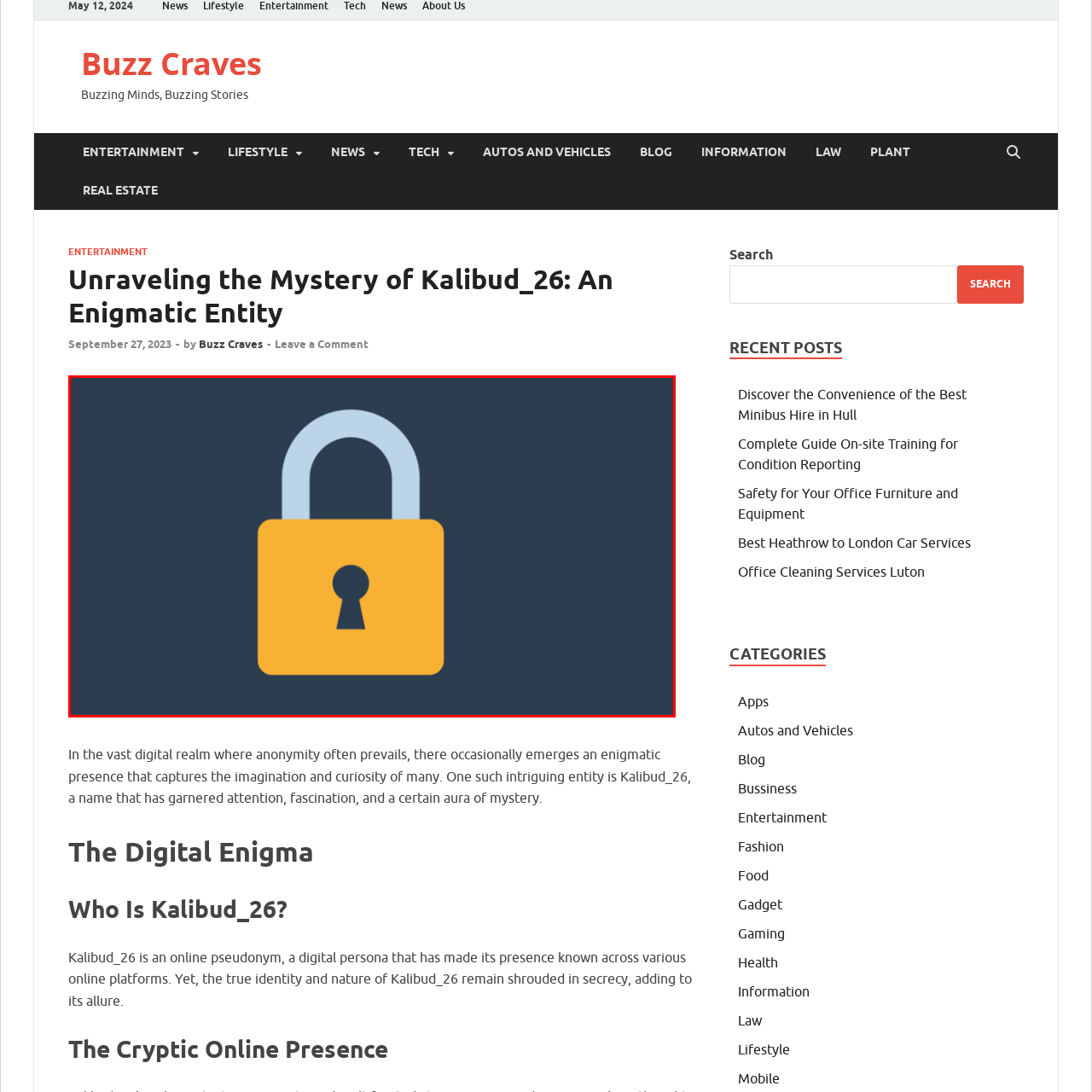What is the background color of the illustration?
Inspect the image inside the red bounding box and answer the question with as much detail as you can.

The illustration has a deep navy blue background, which provides a striking contrast to the bright yellow lock and light blue shackle, effectively evoking themes of protection and confidentiality.